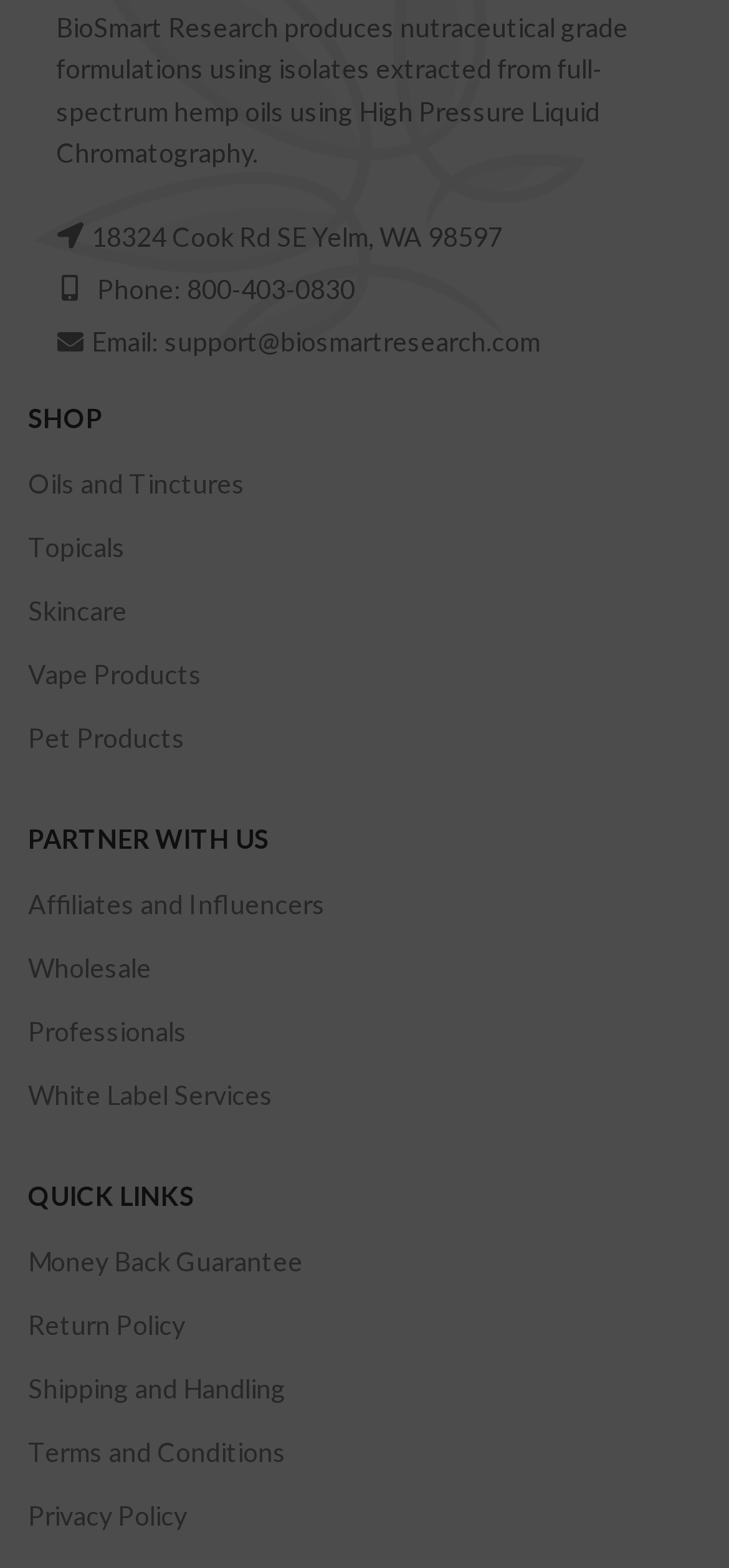Please mark the clickable region by giving the bounding box coordinates needed to complete this instruction: "View Privacy Policy".

[0.038, 0.947, 0.962, 0.988]